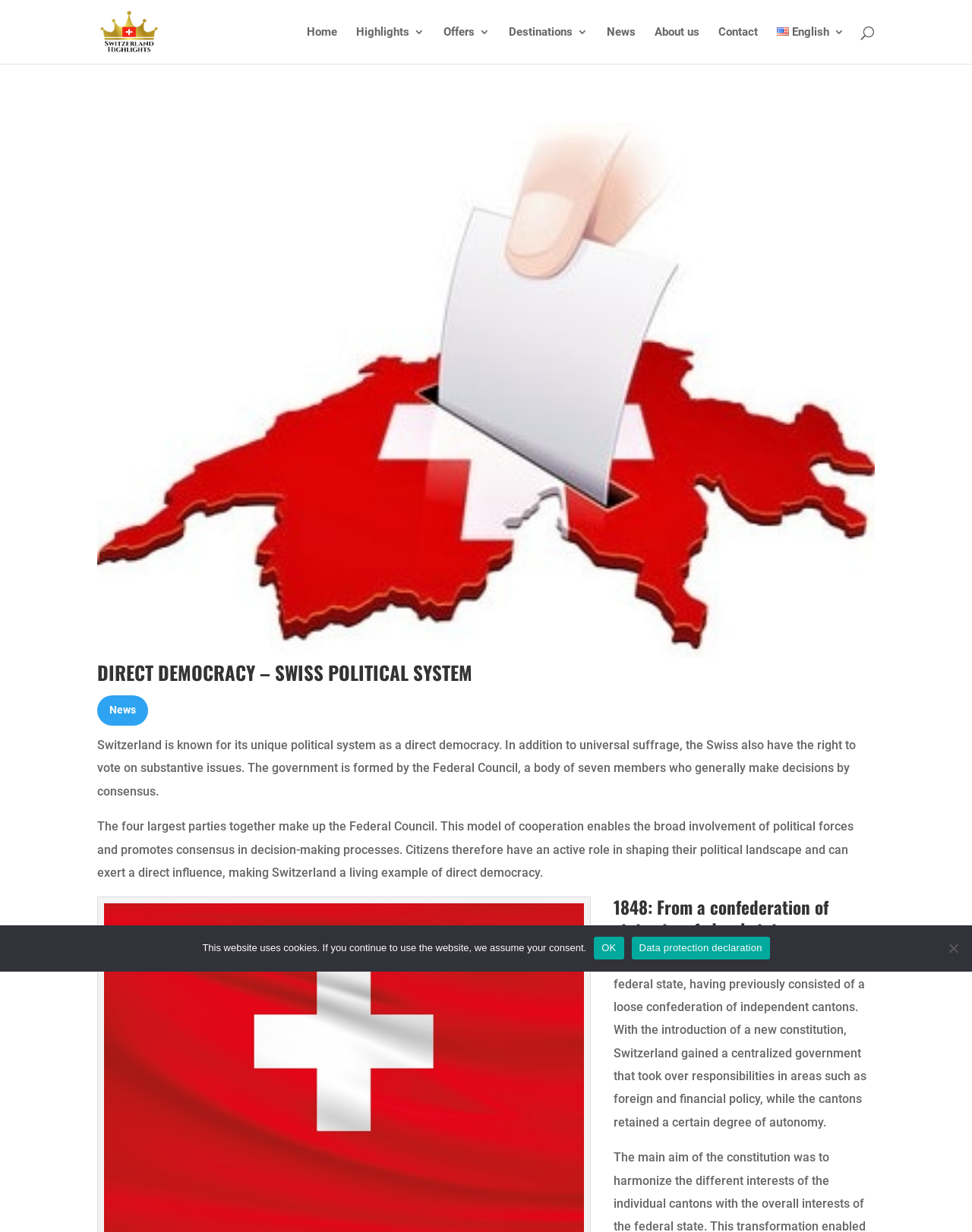Identify the bounding box coordinates of the clickable section necessary to follow the following instruction: "Click on the 'English 3' link". The coordinates should be presented as four float numbers from 0 to 1, i.e., [left, top, right, bottom].

[0.799, 0.022, 0.869, 0.052]